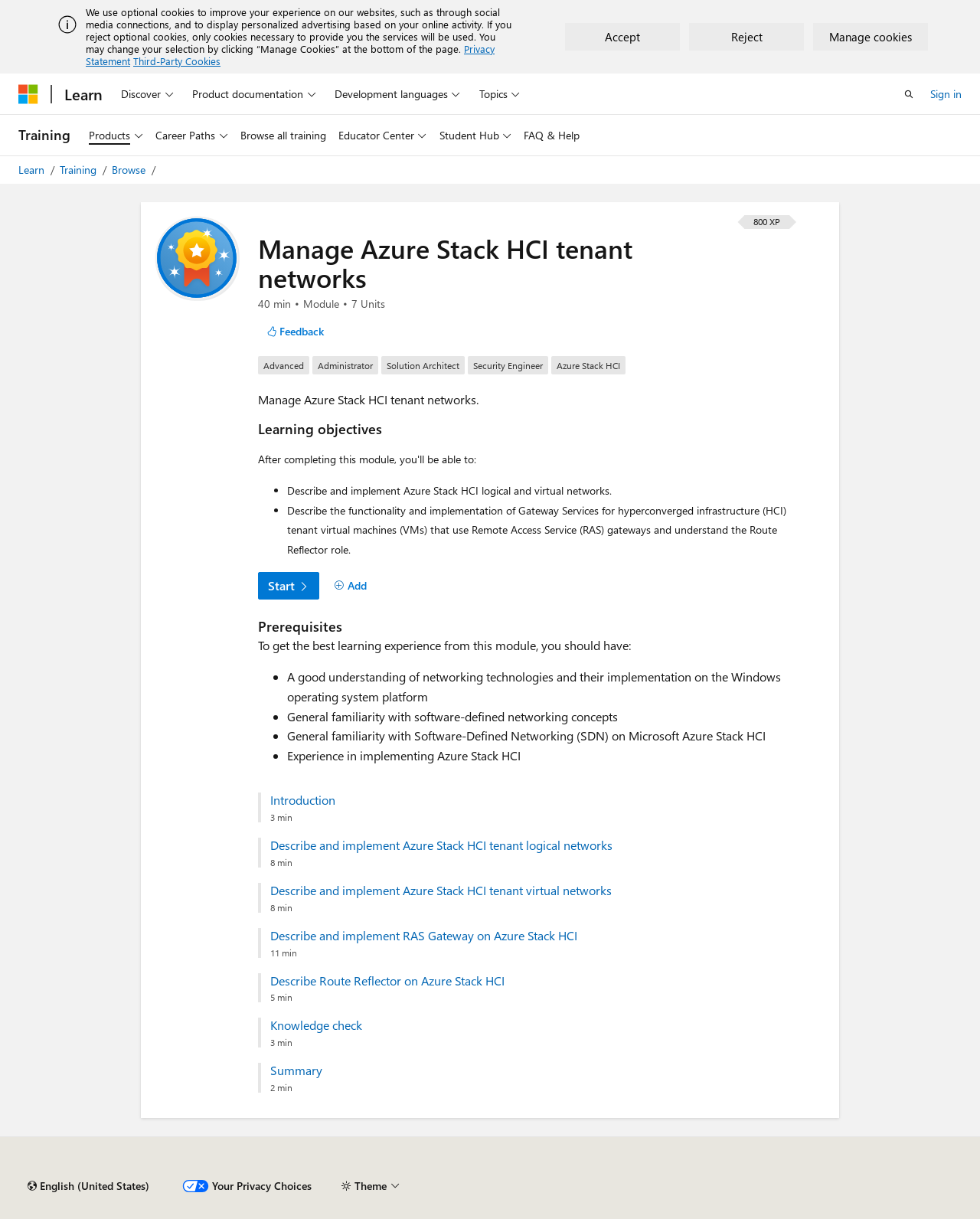Pinpoint the bounding box coordinates of the area that must be clicked to complete this instruction: "Start the module".

[0.263, 0.469, 0.326, 0.492]